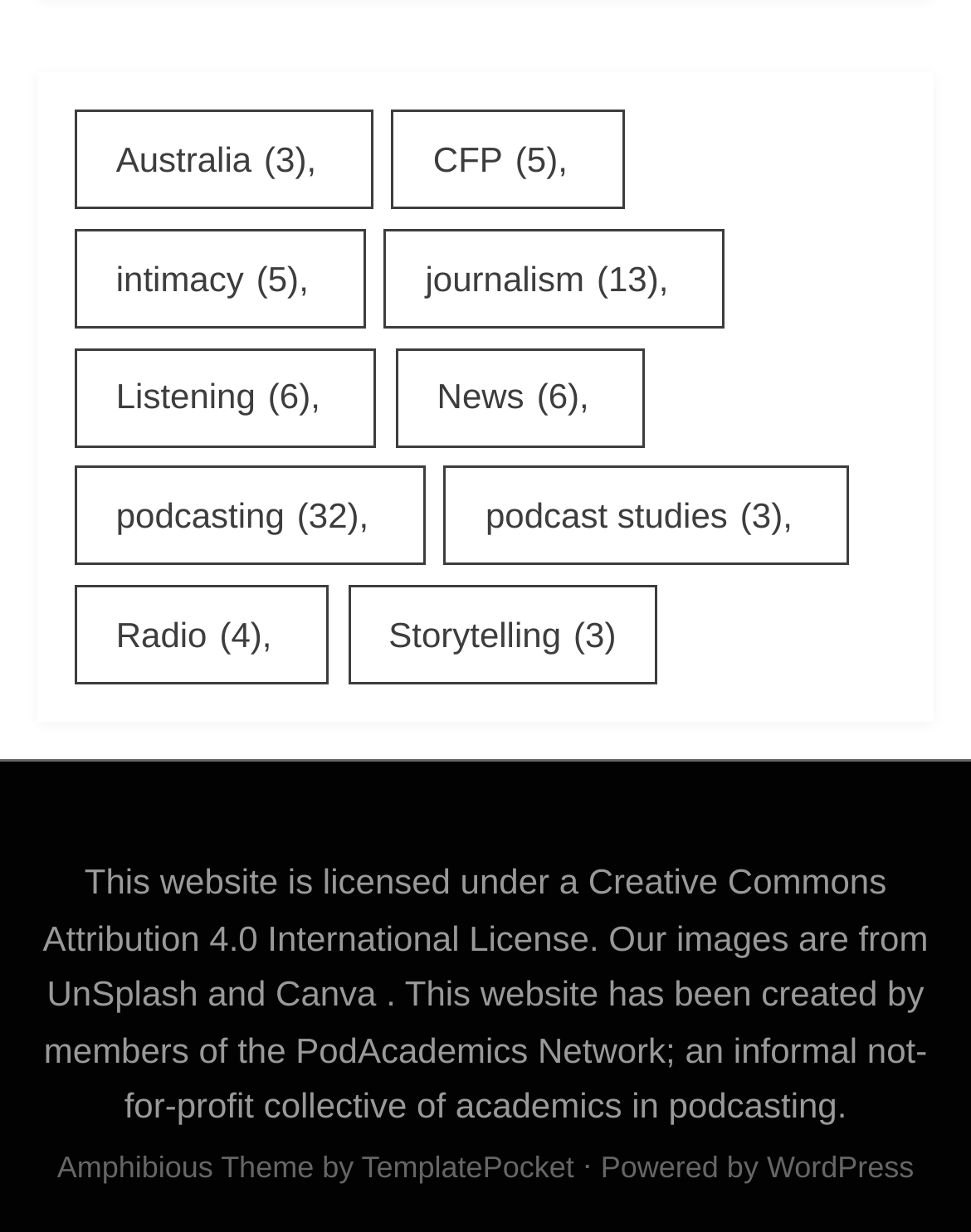Determine the bounding box coordinates of the UI element described by: "podcast studies (3)".

[0.457, 0.379, 0.874, 0.459]